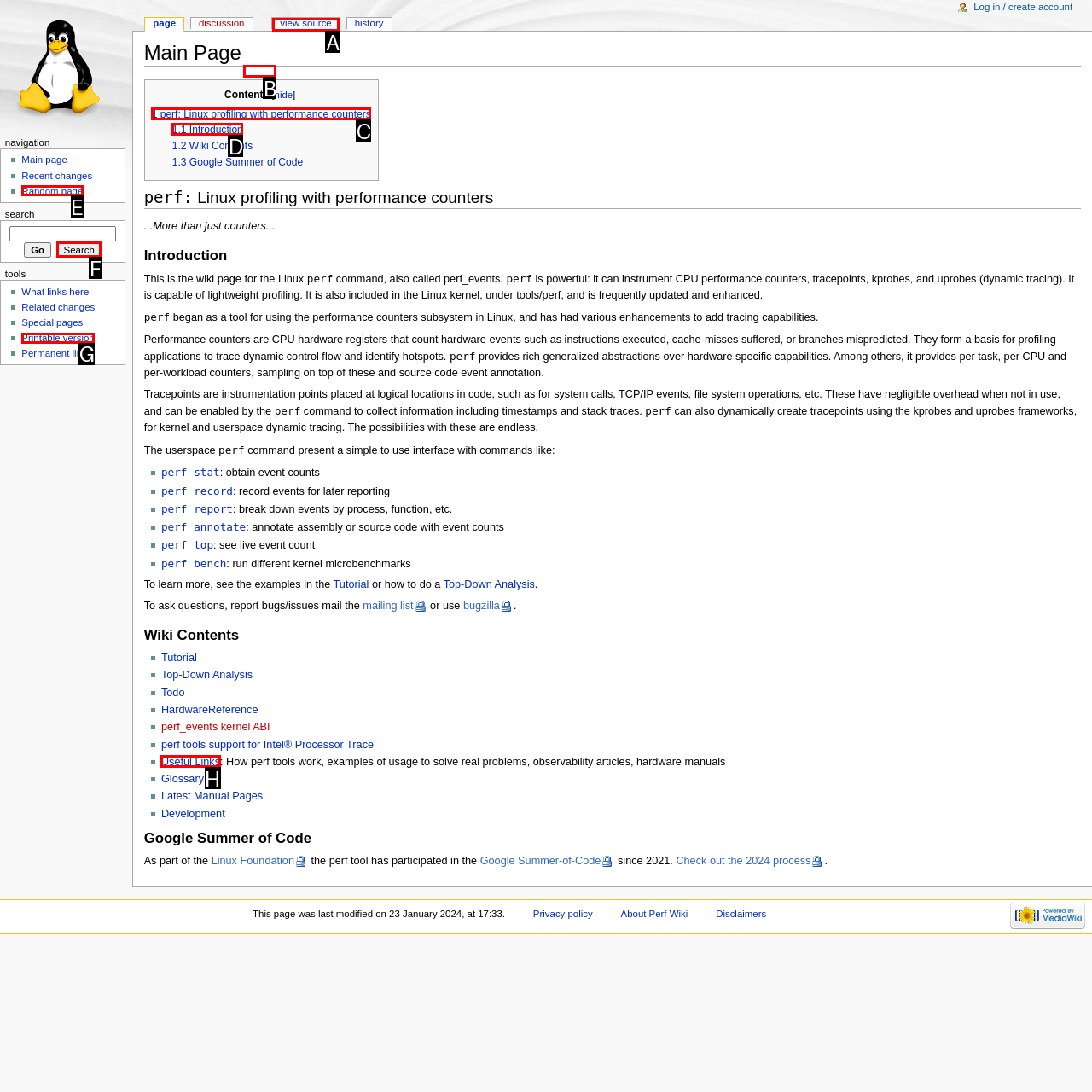Identify the letter of the UI element you should interact with to perform the task: search
Reply with the appropriate letter of the option.

B